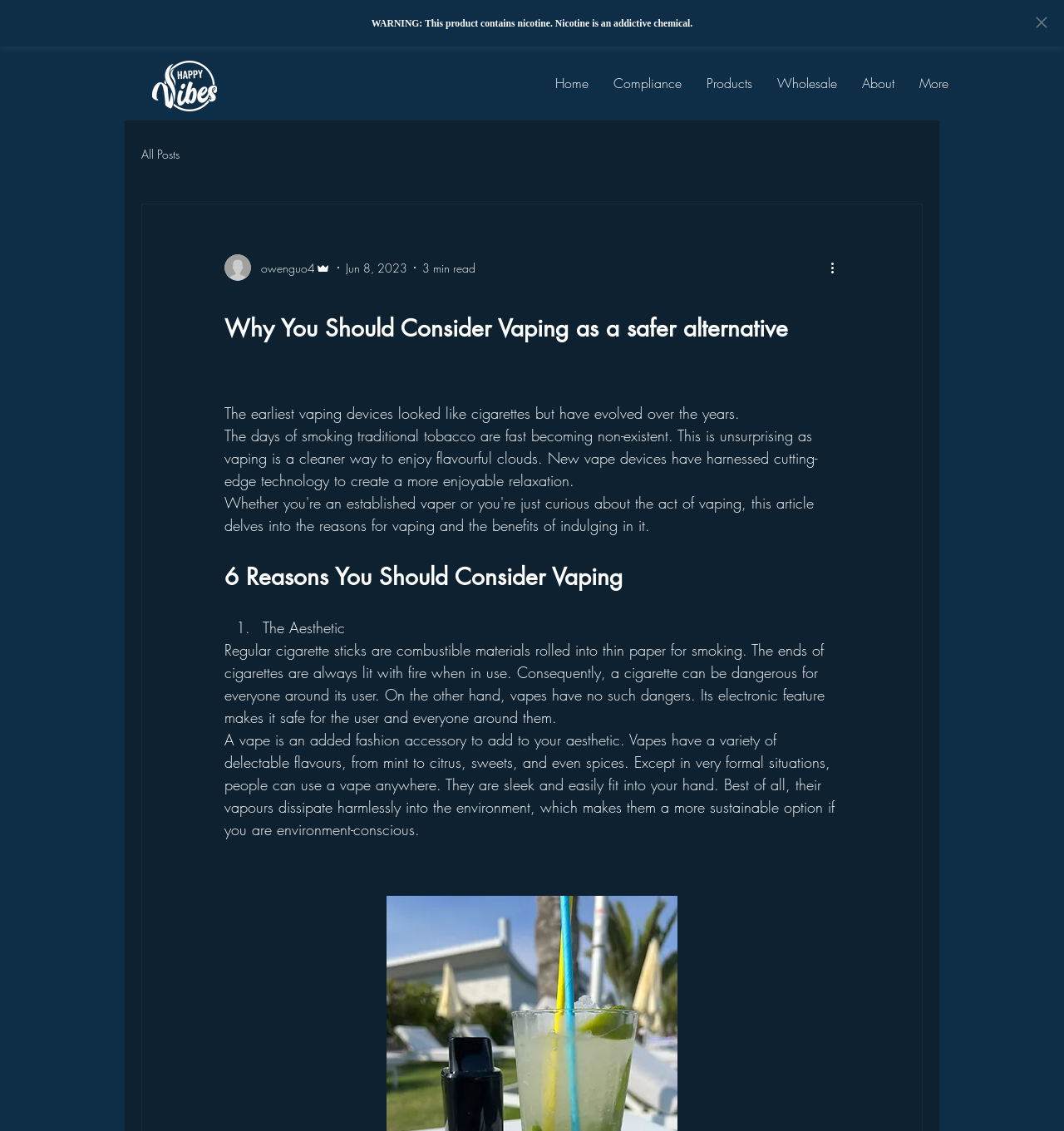Provide the text content of the webpage's main heading.

Why You Should Consider Vaping as a safer alternative